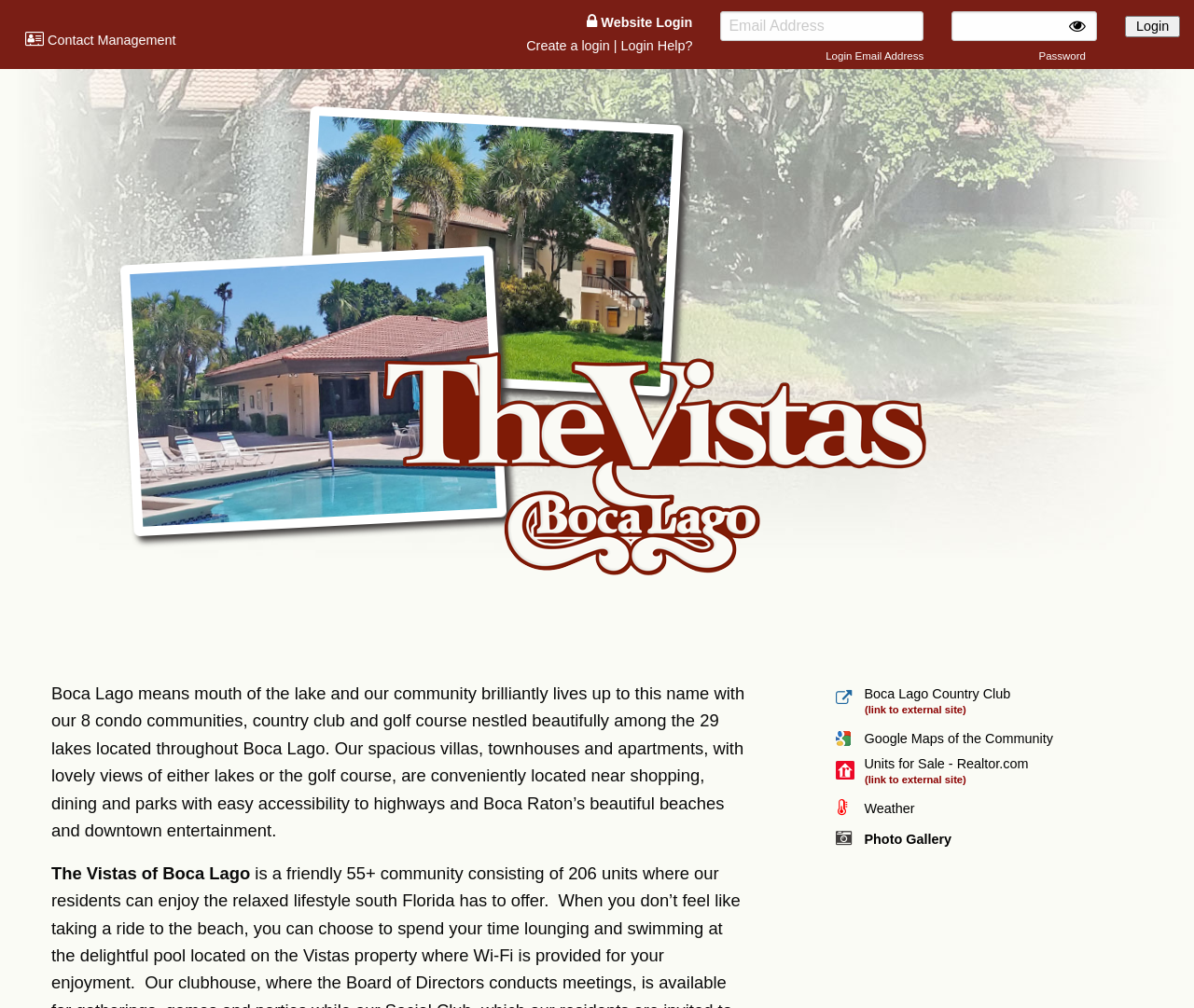Please locate the bounding box coordinates of the region I need to click to follow this instruction: "Check the weather".

[0.724, 0.794, 0.766, 0.809]